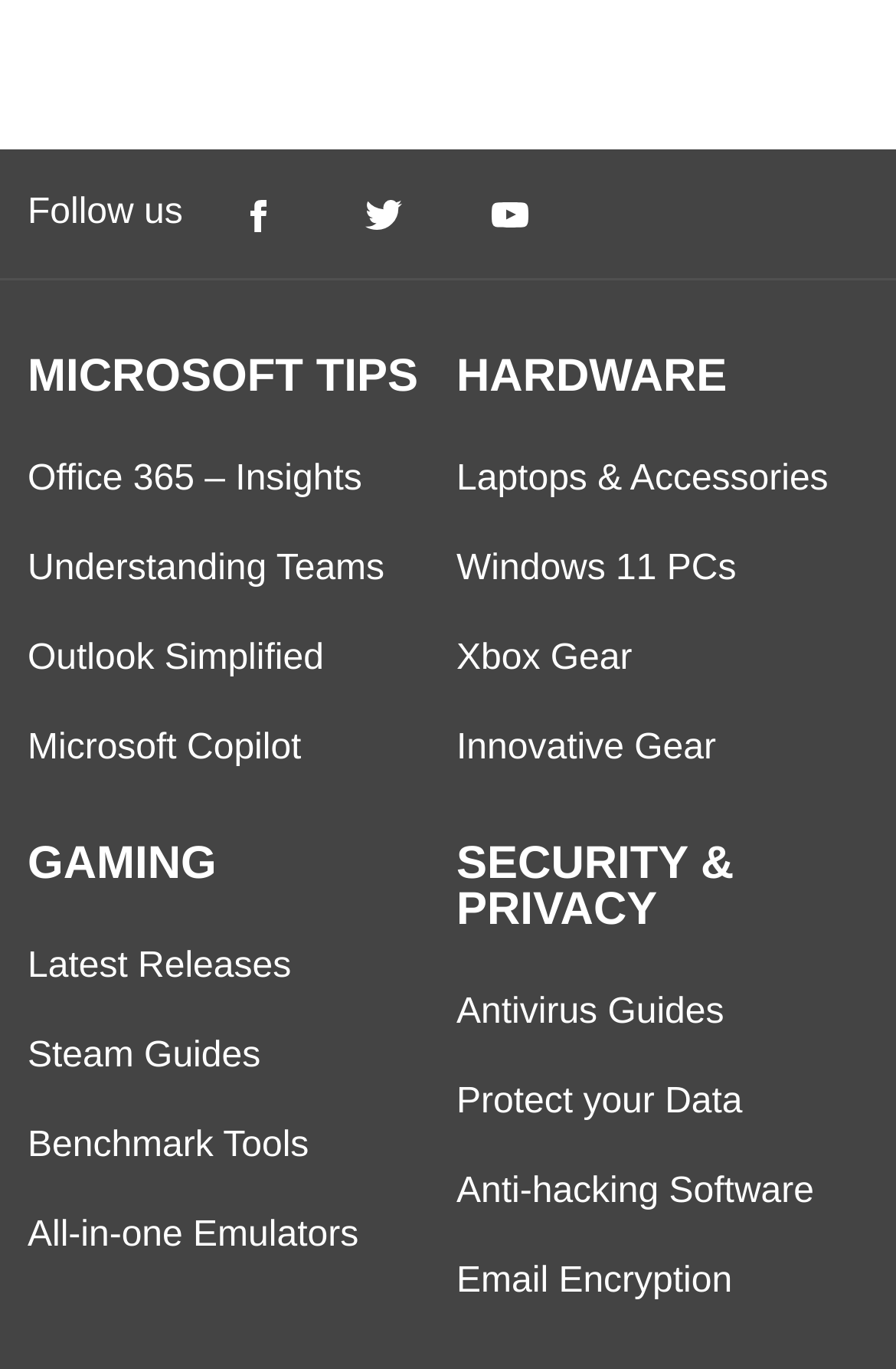Please locate the bounding box coordinates for the element that should be clicked to achieve the following instruction: "Follow us on Facebook". Ensure the coordinates are given as four float numbers between 0 and 1, i.e., [left, top, right, bottom].

[0.266, 0.142, 0.312, 0.172]